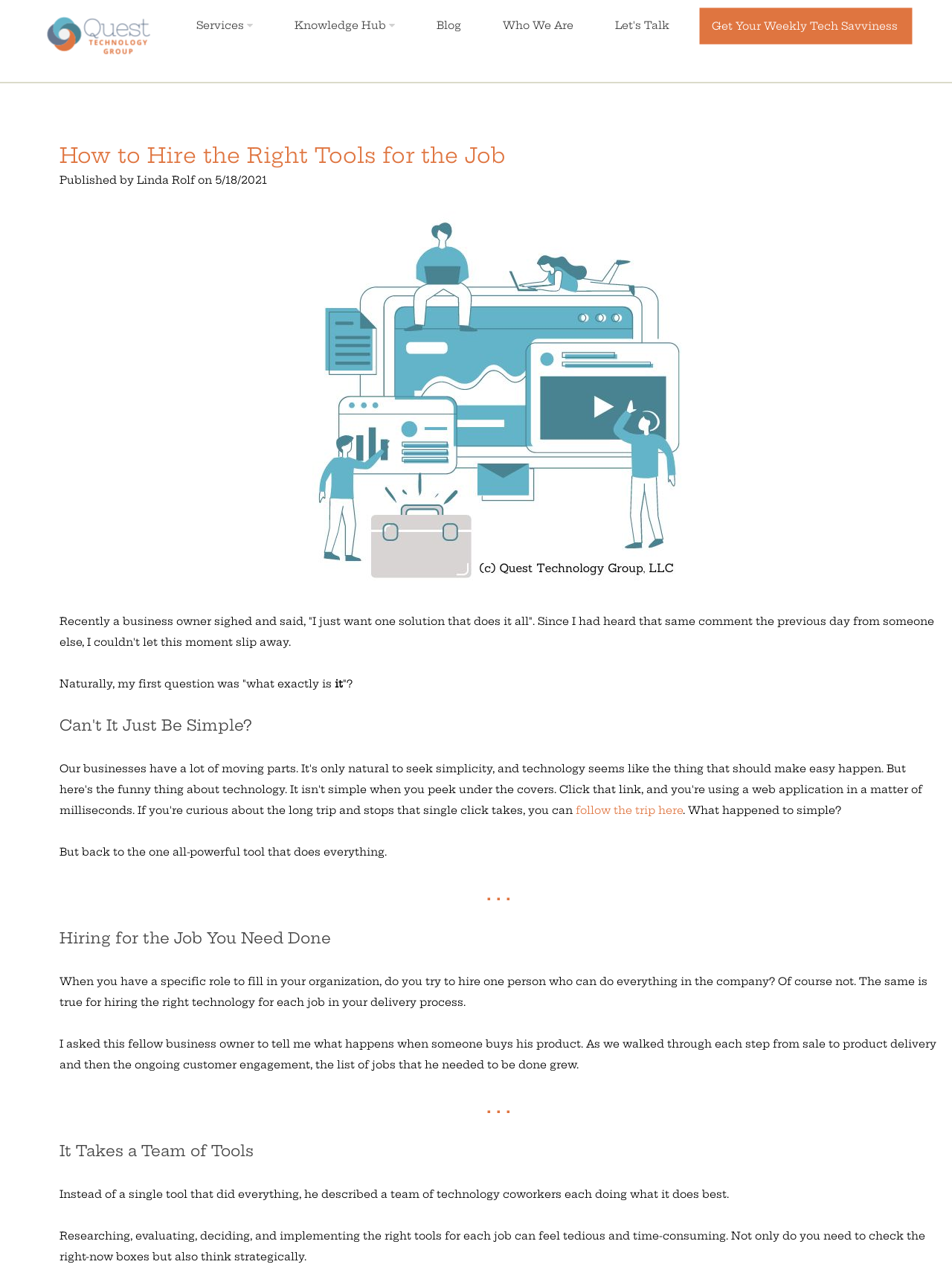Identify the bounding box coordinates for the region to click in order to carry out this instruction: "Click on 'Services' link". Provide the coordinates using four float numbers between 0 and 1, formatted as [left, top, right, bottom].

[0.193, 0.006, 0.281, 0.034]